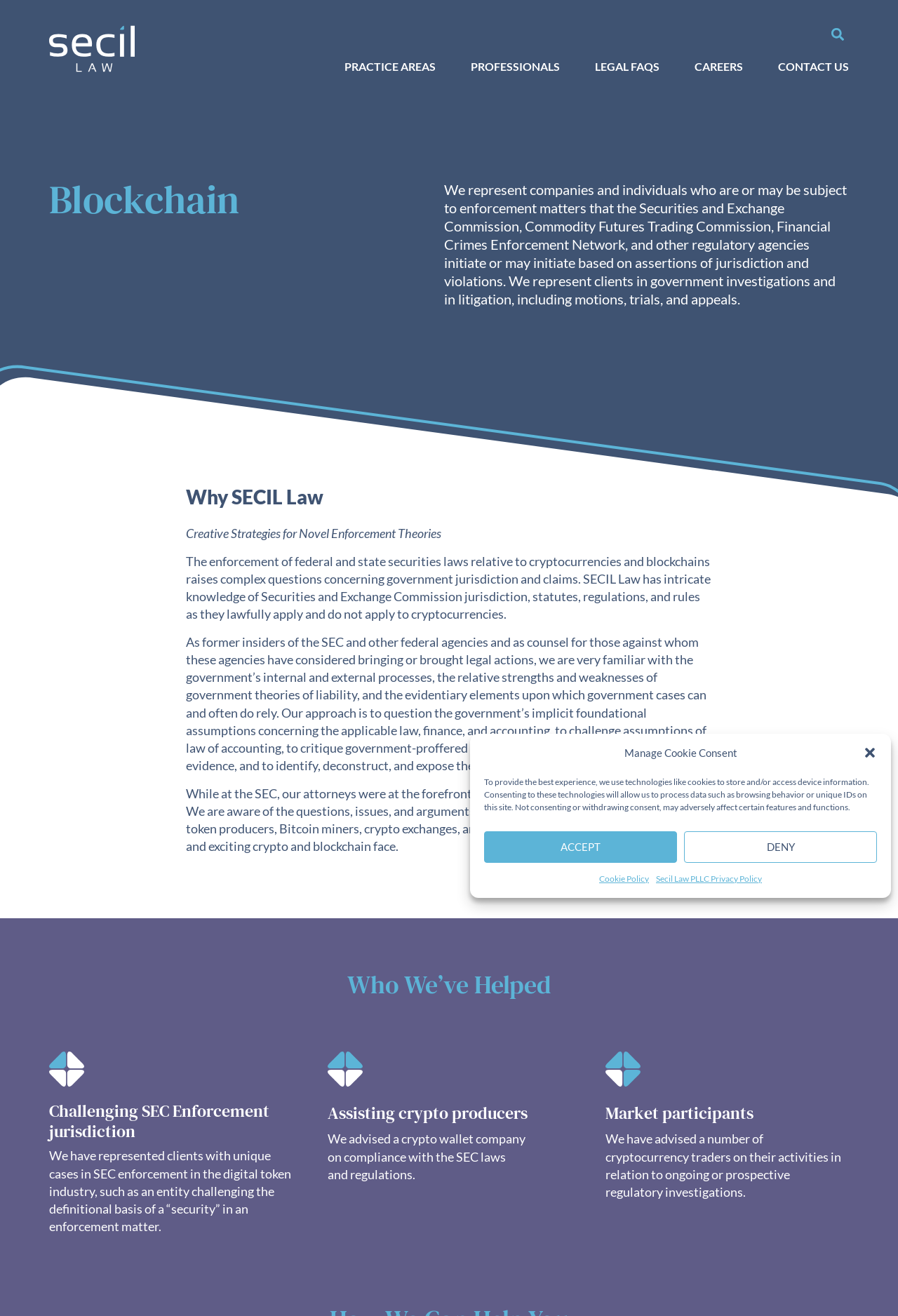What services does SECIL Law PLLC offer to crypto wallet companies?
Based on the image, respond with a single word or phrase.

Compliance advice